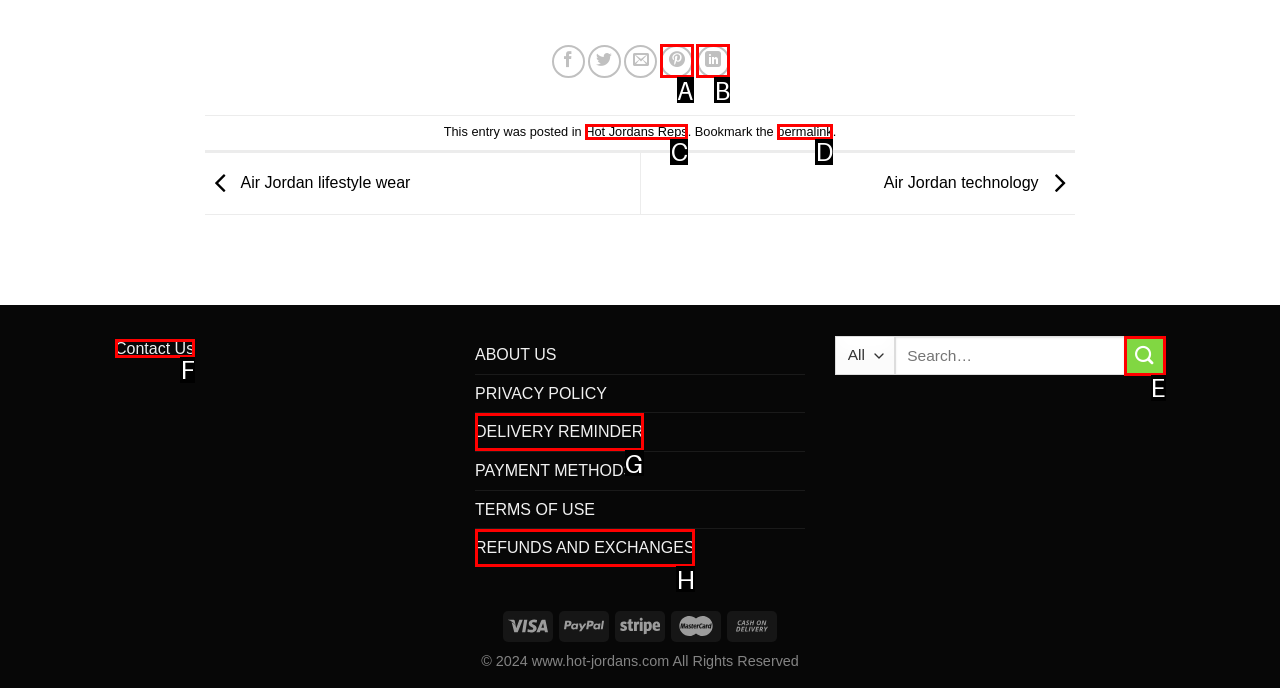Identify the appropriate choice to fulfill this task: Check out the 'Fan Central' page
Respond with the letter corresponding to the correct option.

None